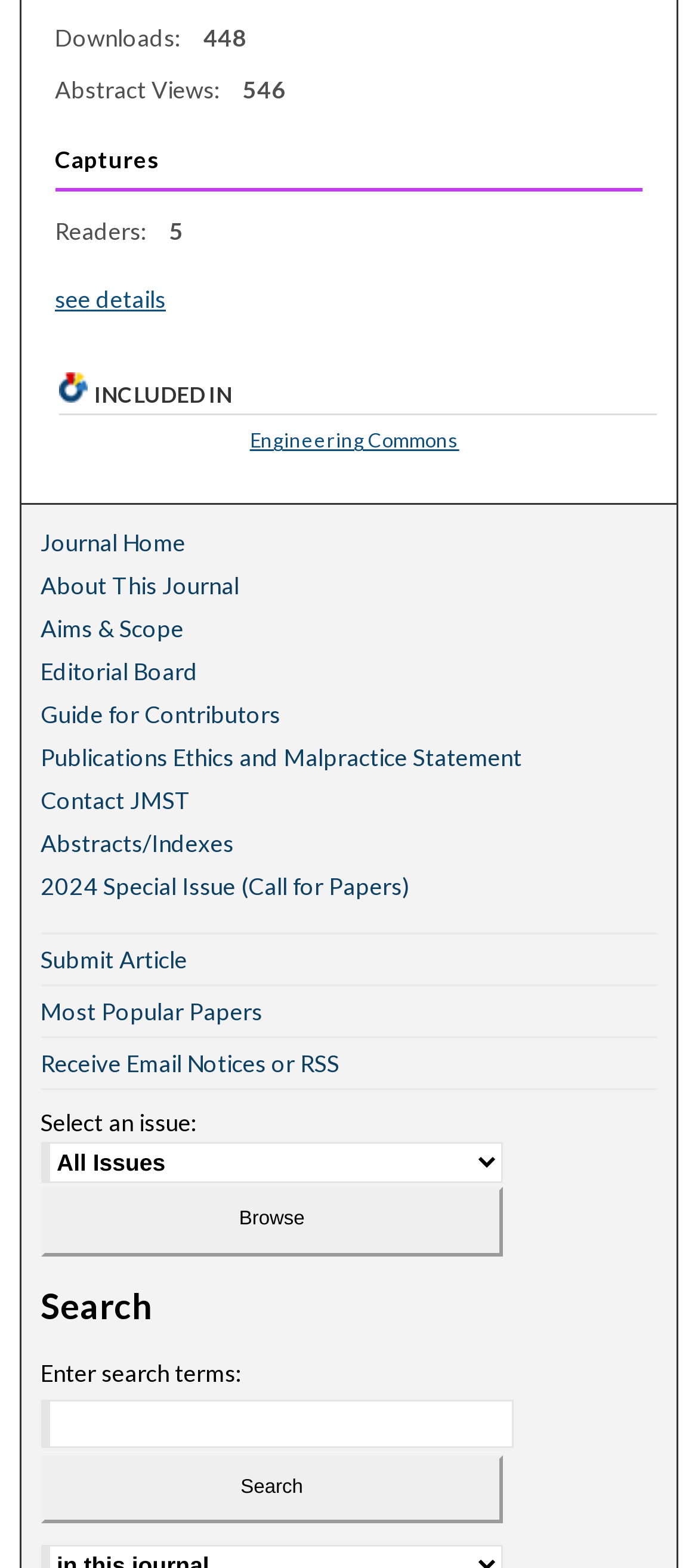Use the information in the screenshot to answer the question comprehensively: What is the purpose of the 'Submit Article' link?

The link 'Submit Article' is likely to be used by authors to submit their articles to the journal, as it is placed in a section with other links related to journal operations.